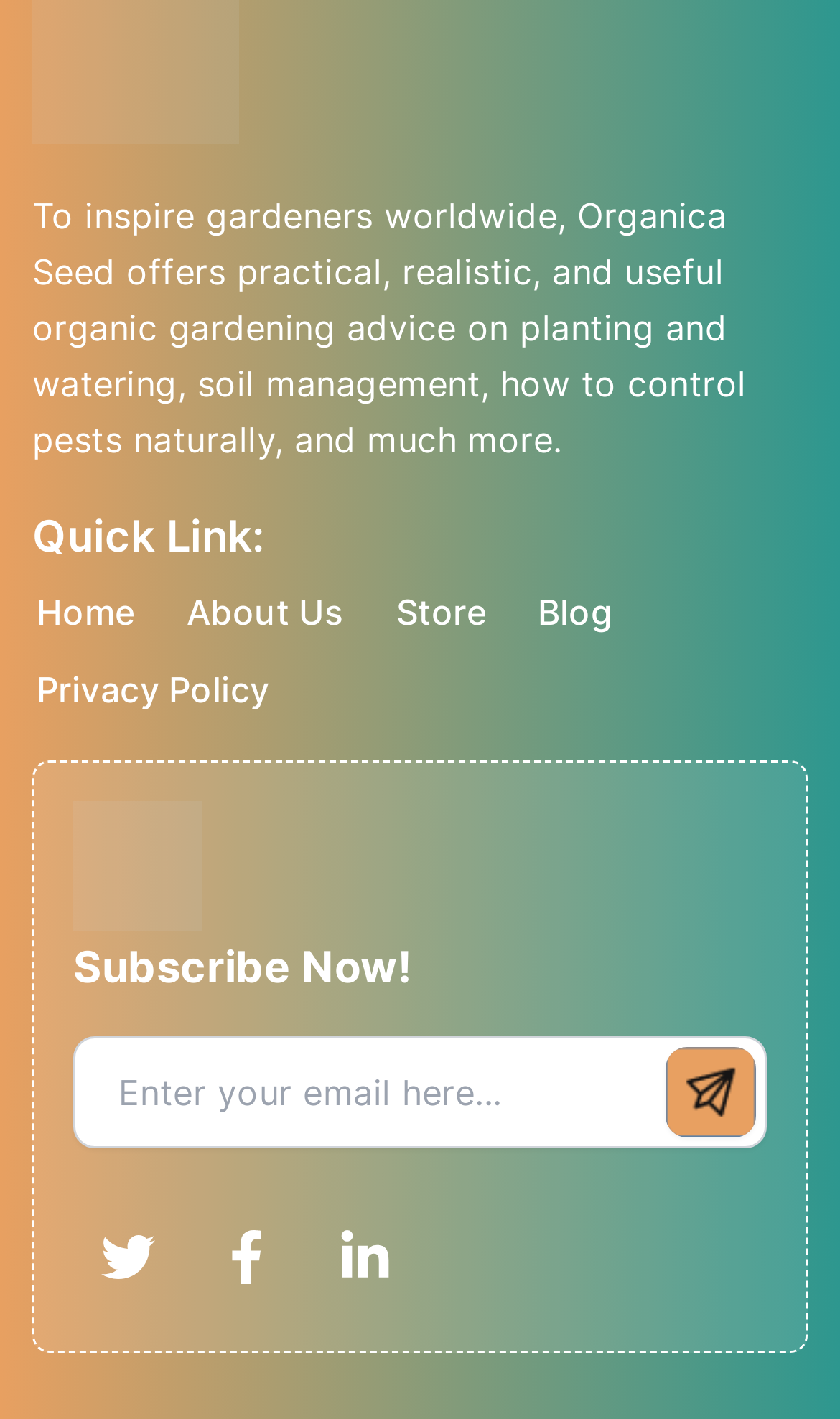Find the bounding box coordinates of the element you need to click on to perform this action: 'Follow on Twitter'. The coordinates should be represented by four float values between 0 and 1, in the format [left, top, right, bottom].

[0.087, 0.848, 0.215, 0.924]